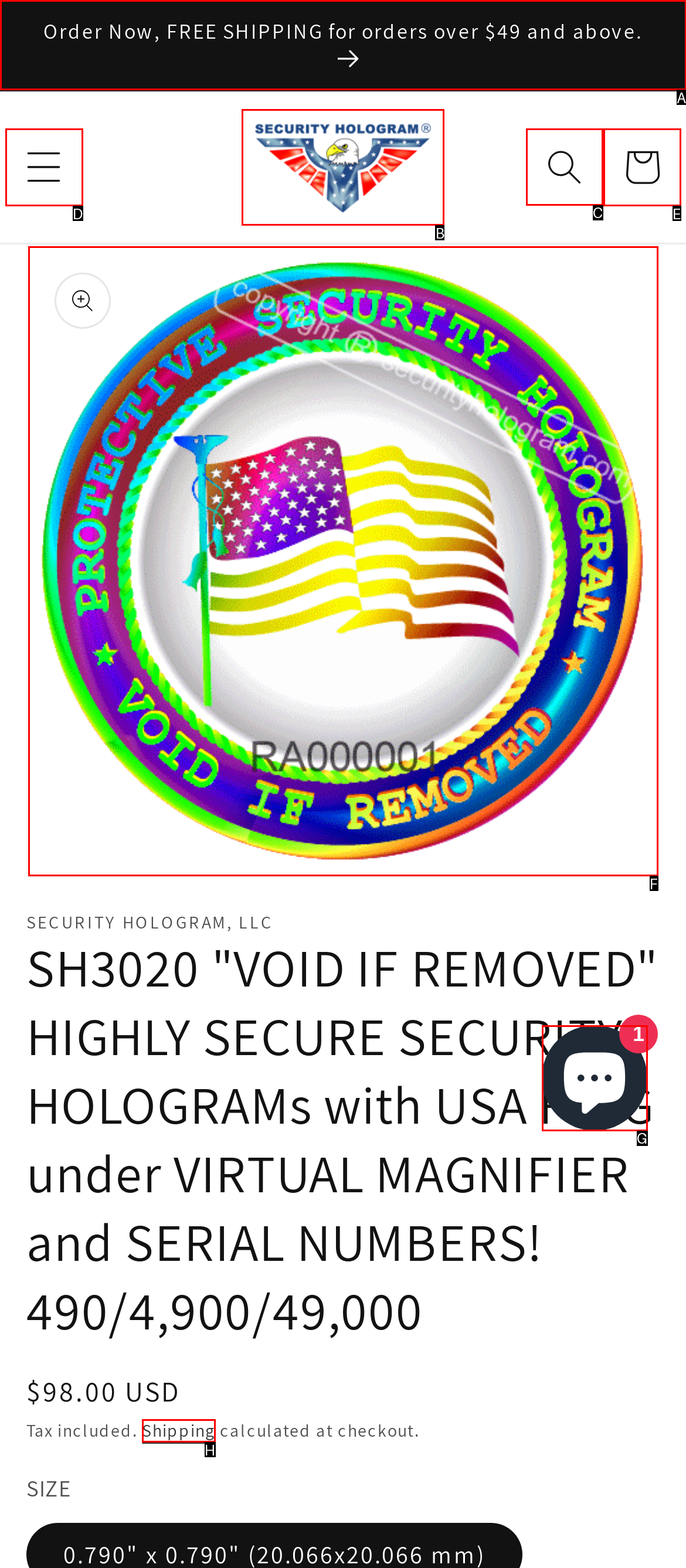Specify which element within the red bounding boxes should be clicked for this task: Search for something Respond with the letter of the correct option.

C